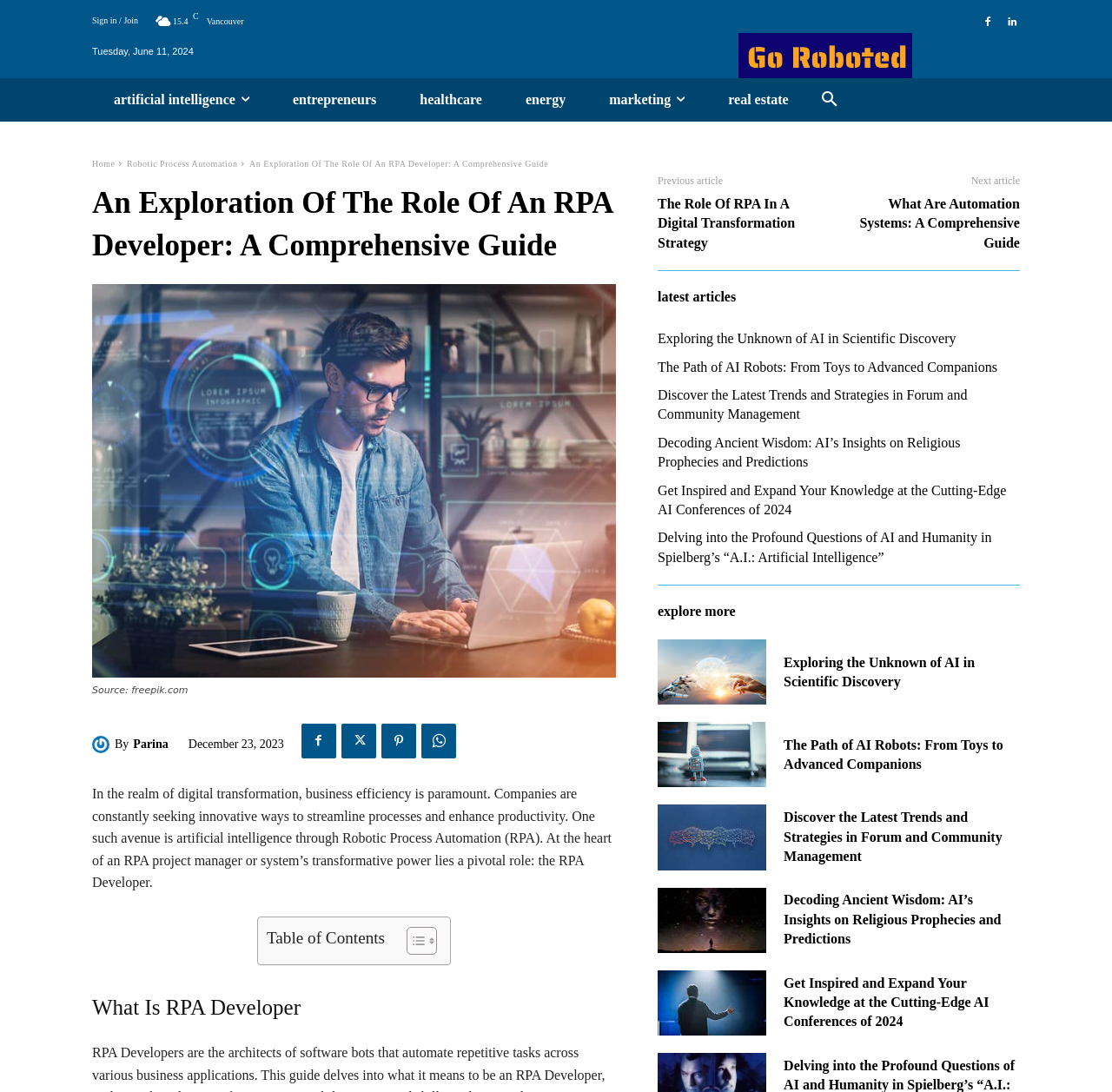Locate the bounding box coordinates of the element I should click to achieve the following instruction: "Explore the latest article 'Exploring the Unknown of AI in Scientific Discovery'".

[0.591, 0.302, 0.917, 0.32]